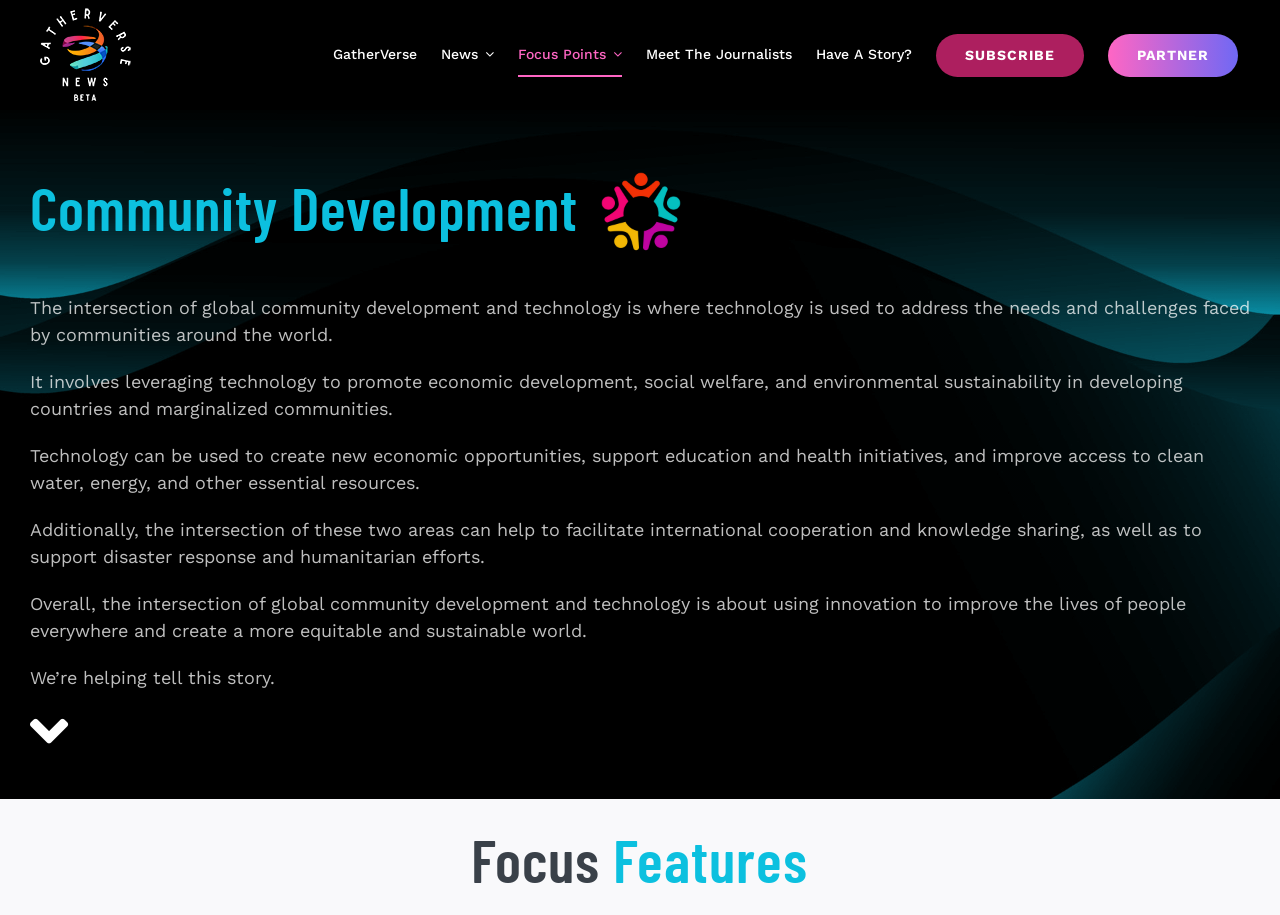Offer an extensive depiction of the webpage and its key elements.

The webpage is about Community Development, specifically the intersection of global community development and technology. At the top left, there is a small image with the text "GatherVerse News". Below it, there is a navigation bar with several links, including "GatherVerse", "News", "Focus Points", "Meet The Journalists", "Have A Story?", "SUBSCRIBE", and "PARTNER". 

The main content of the page is divided into two sections. The first section has a heading "Community Development" and consists of four paragraphs of text. The text explains how technology can be used to address the needs and challenges faced by communities around the world, promoting economic development, social welfare, and environmental sustainability. It also mentions the potential of technology to create new economic opportunities, support education and health initiatives, and improve access to essential resources.

The second section has a heading "Focus Features" and is located below the main content. There is also a link to the main content at the bottom left of the page. Overall, the webpage has a simple and clean layout, with a focus on presenting information about community development and technology.